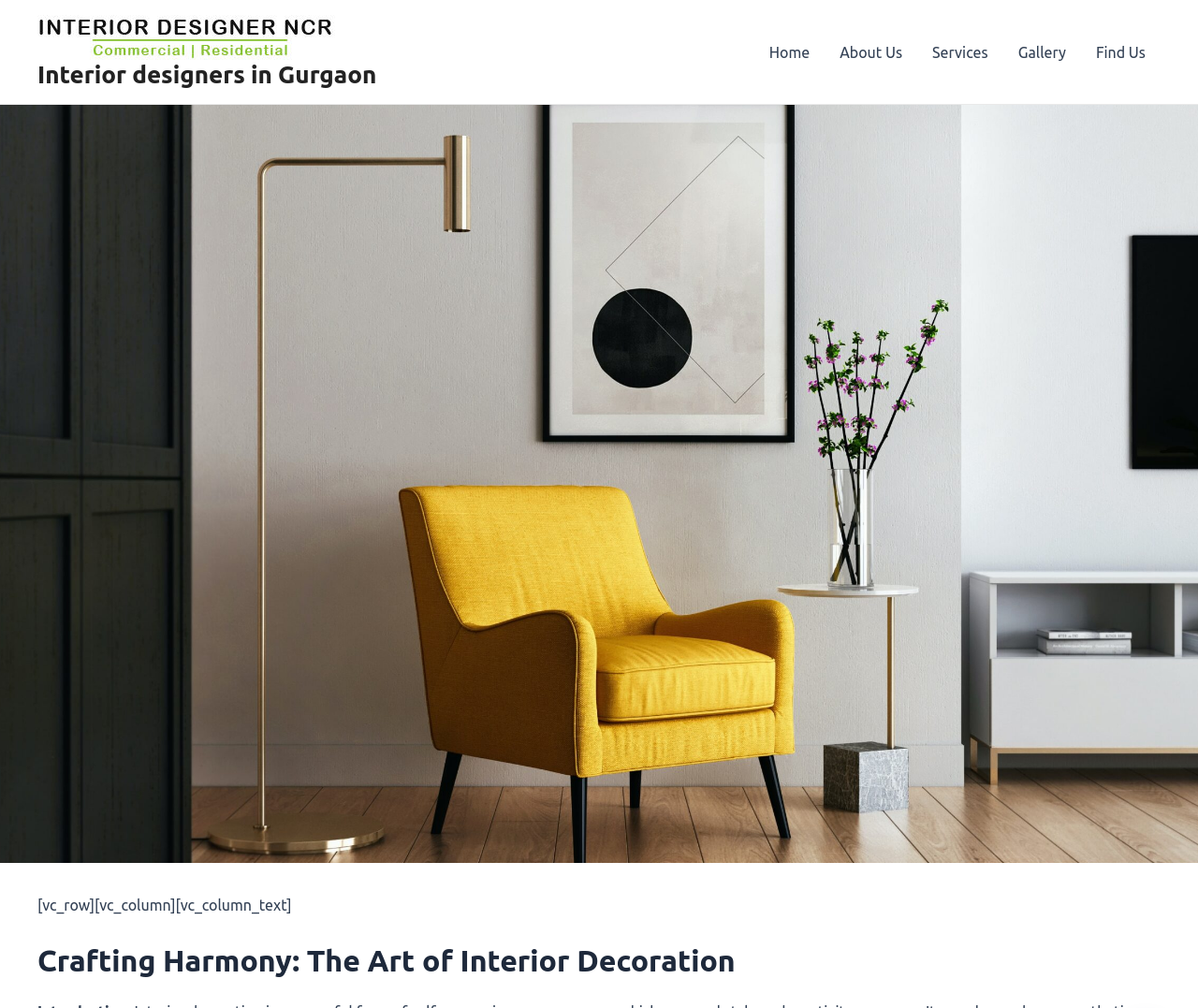What is the name of the interior design service? Based on the screenshot, please respond with a single word or phrase.

Interior Designer in Gurgaon